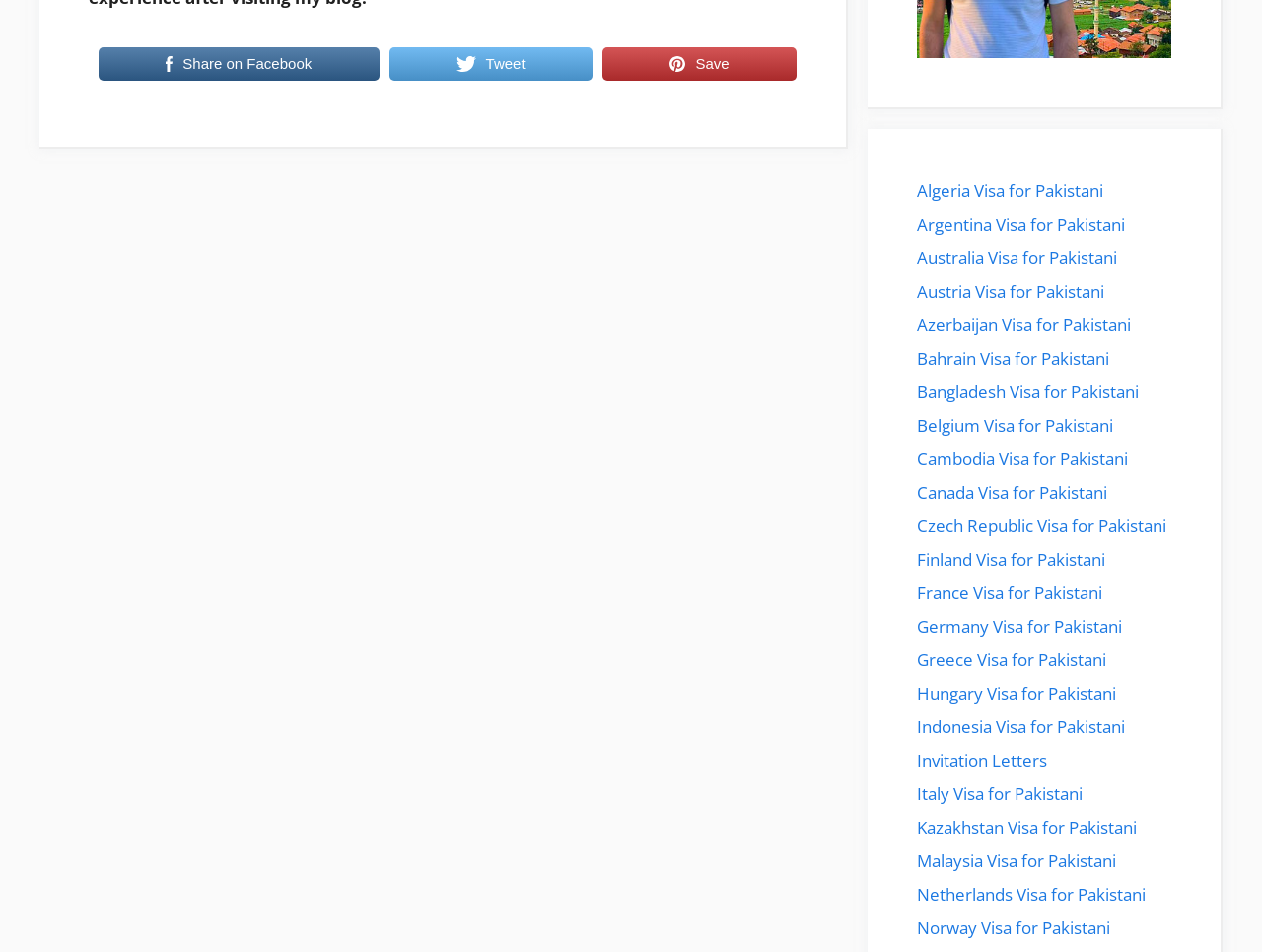Calculate the bounding box coordinates of the UI element given the description: "Malaysia Visa for Pakistani".

[0.727, 0.892, 0.884, 0.916]